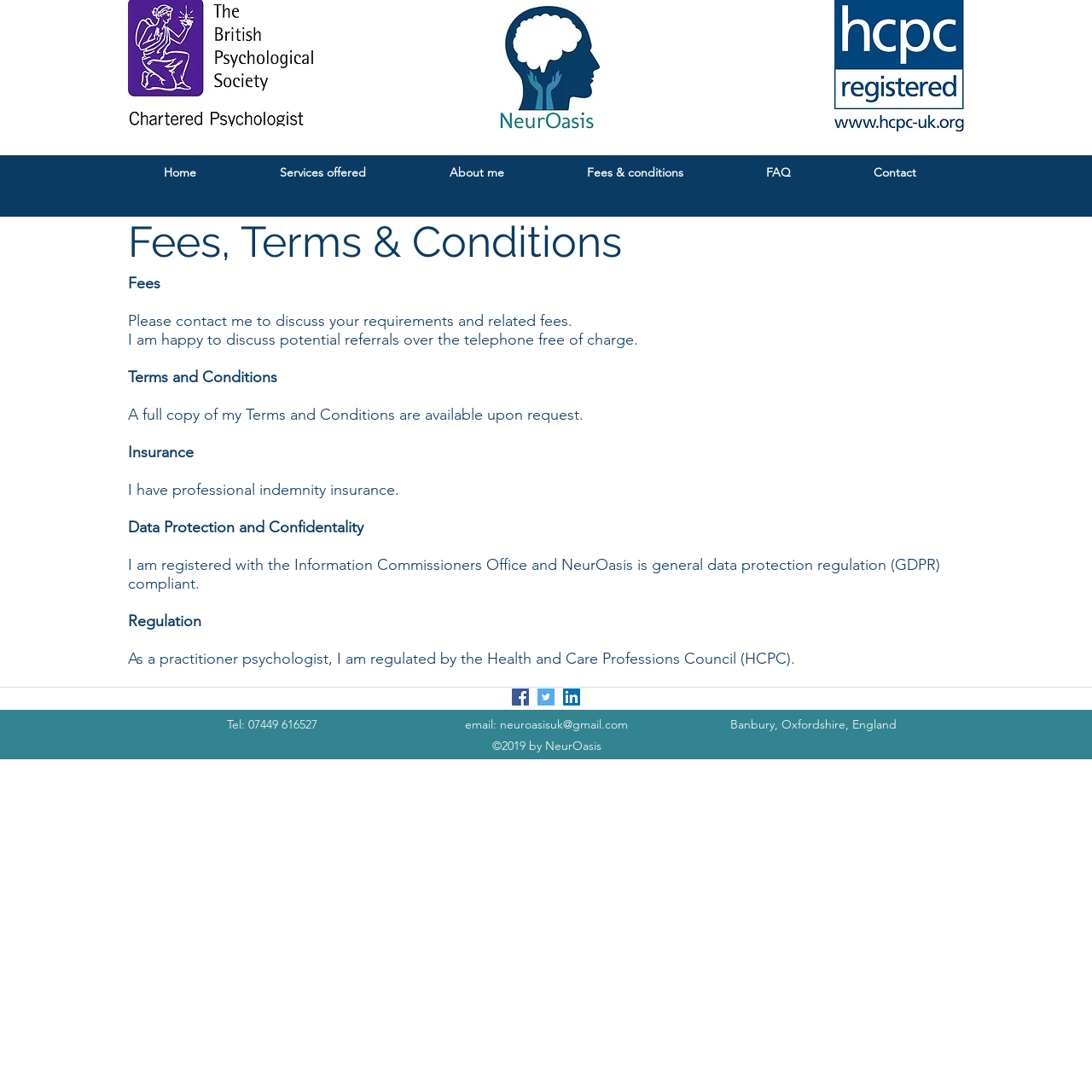Respond to the question below with a single word or phrase:
What is the name of the organization Dr Emma Henderson is registered with?

Information Commissioners Office